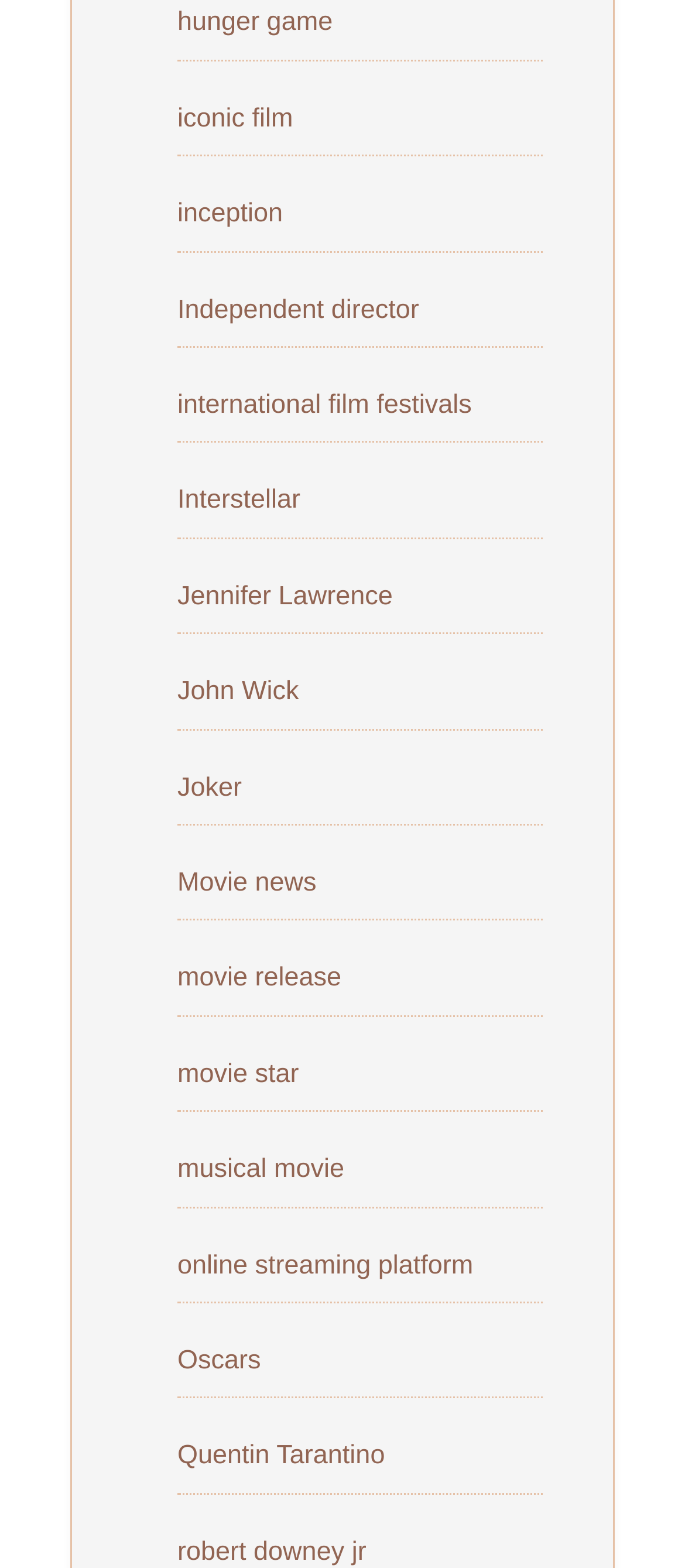Pinpoint the bounding box coordinates of the area that must be clicked to complete this instruction: "Check out the latest Movie news".

[0.259, 0.553, 0.462, 0.572]